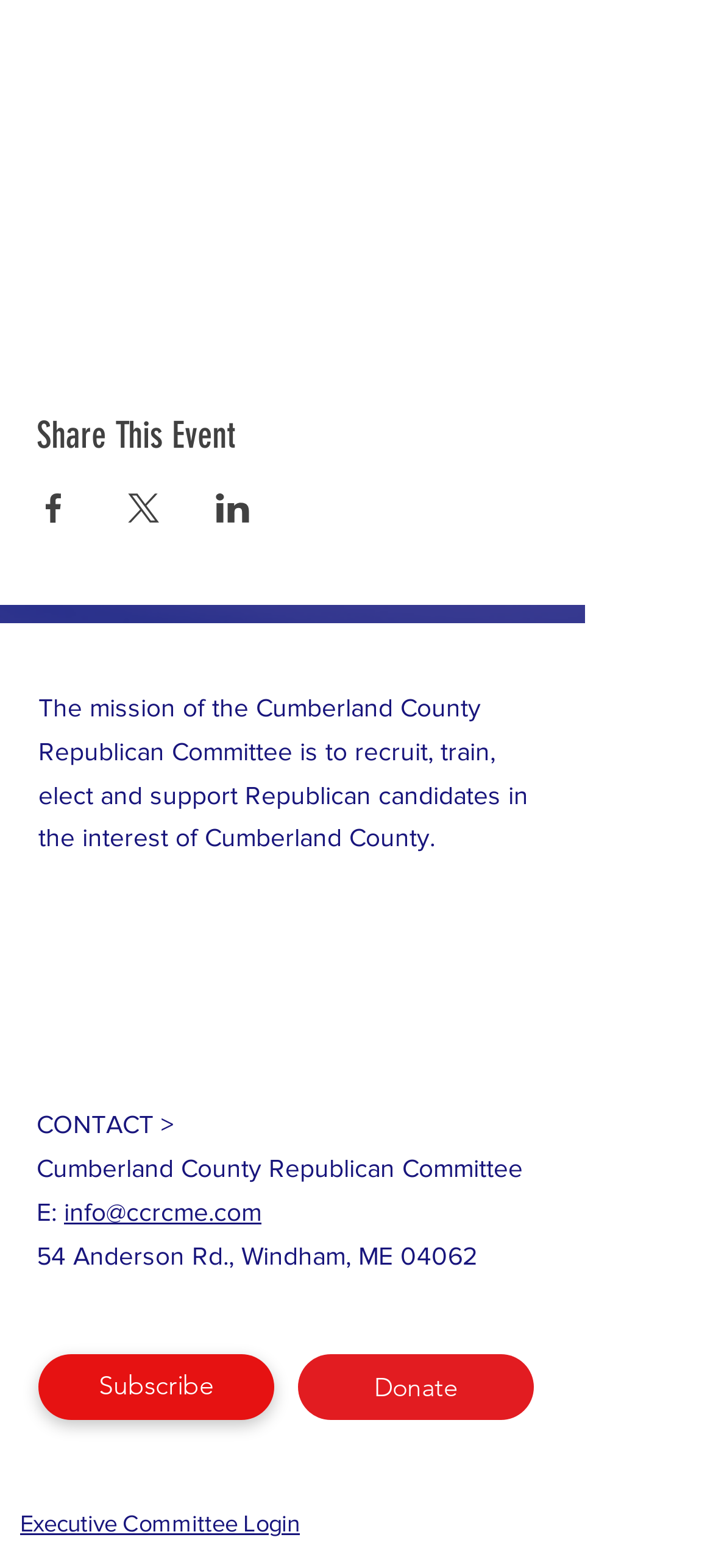Specify the bounding box coordinates of the area that needs to be clicked to achieve the following instruction: "View LinkedIn profile".

None